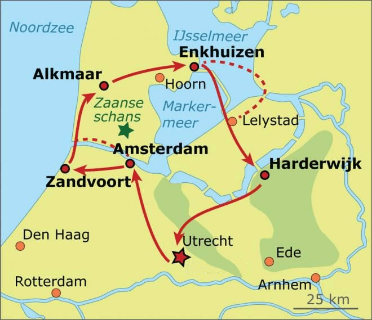What notable feature is highlighted on the map?
Analyze the image and provide a thorough answer to the question.

The map highlights the IJsselmeer, a significant geographical feature in the region, providing cyclists with an understanding of the terrain and landscape they will encounter during their journey.